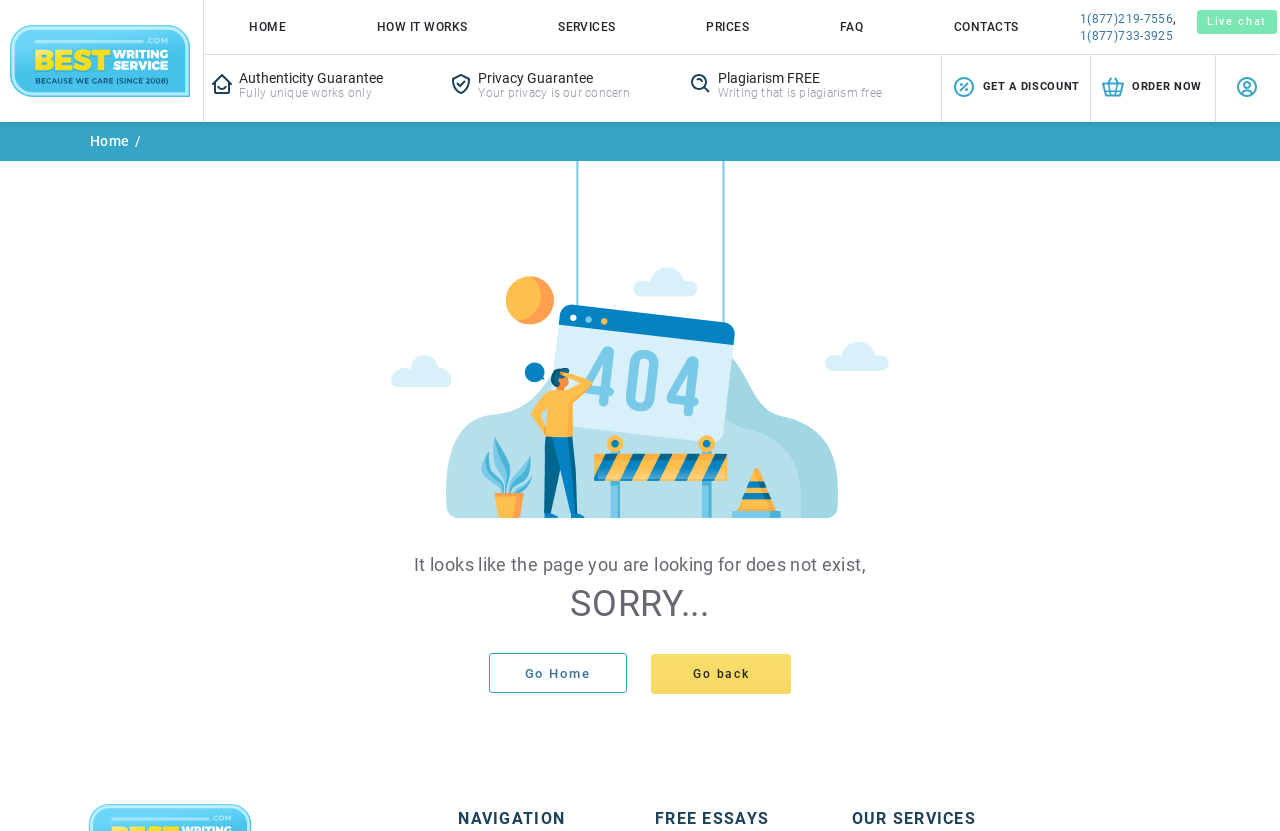Provide the bounding box coordinates of the HTML element this sentence describes: "Go Home".

[0.382, 0.786, 0.49, 0.834]